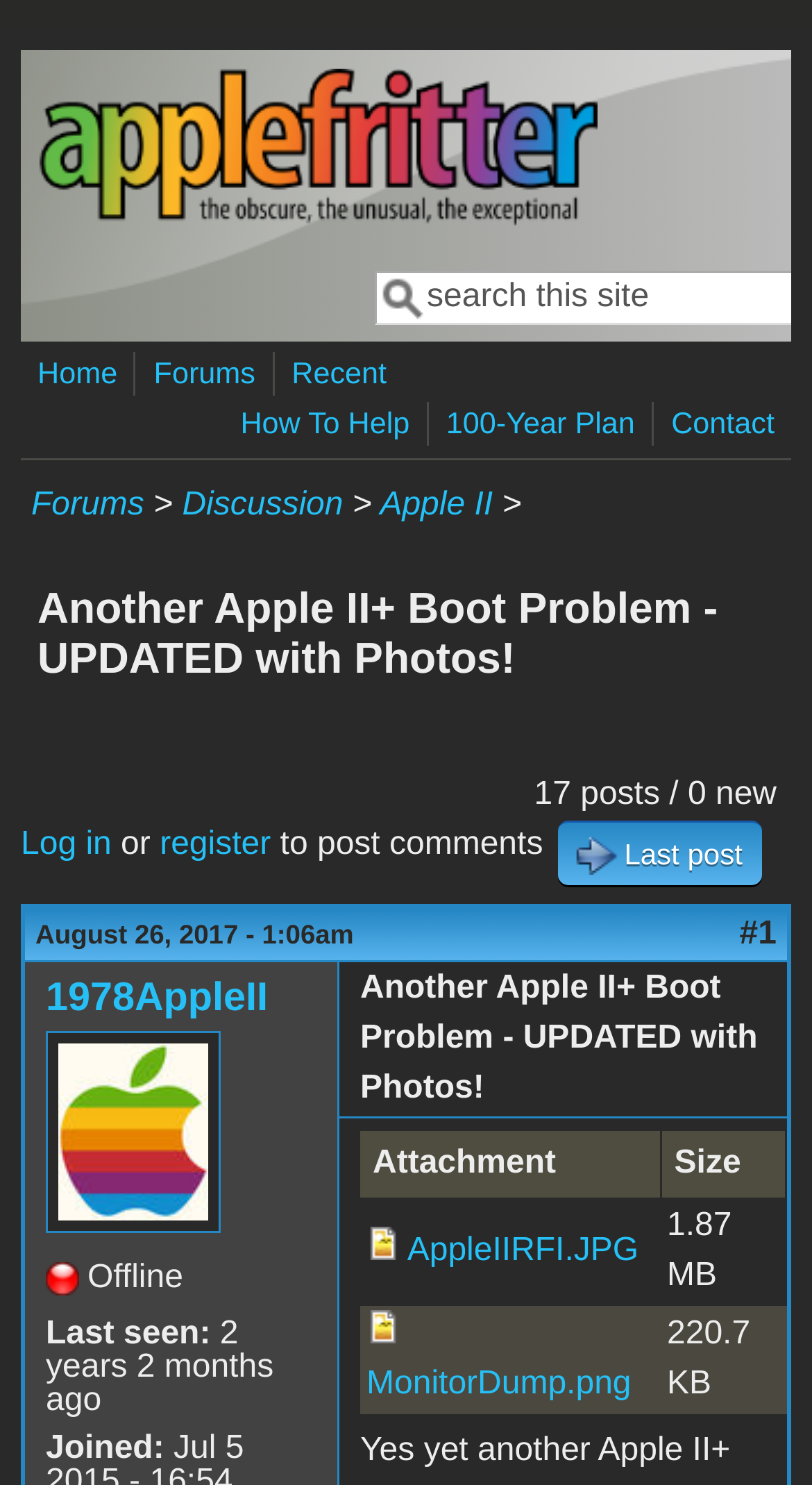Identify the bounding box coordinates of the part that should be clicked to carry out this instruction: "View the 'AppleIIRFI.JPG' attachment".

[0.501, 0.83, 0.786, 0.854]